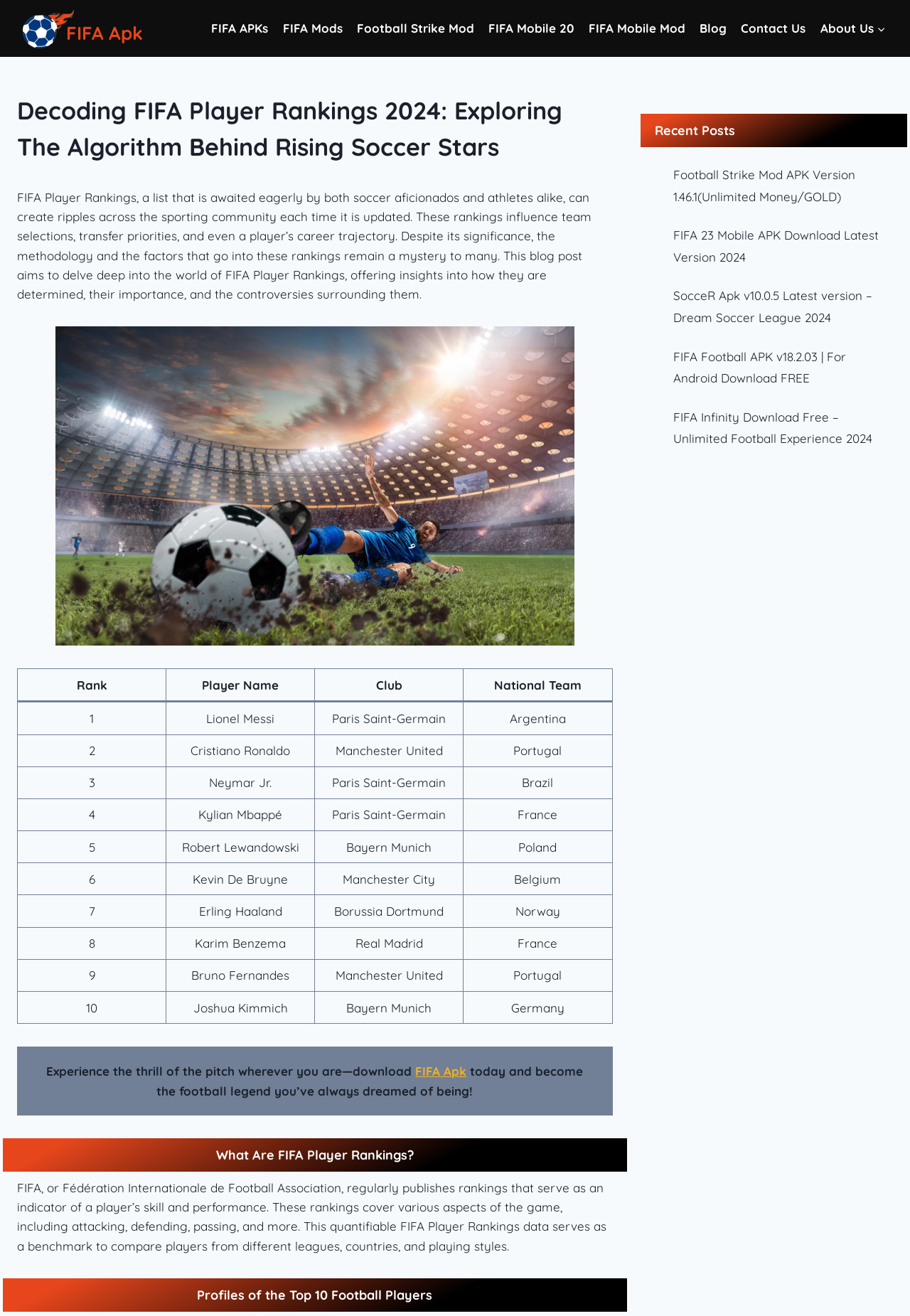Could you indicate the bounding box coordinates of the region to click in order to complete this instruction: "Click on the FIFA APKs link".

[0.224, 0.009, 0.303, 0.034]